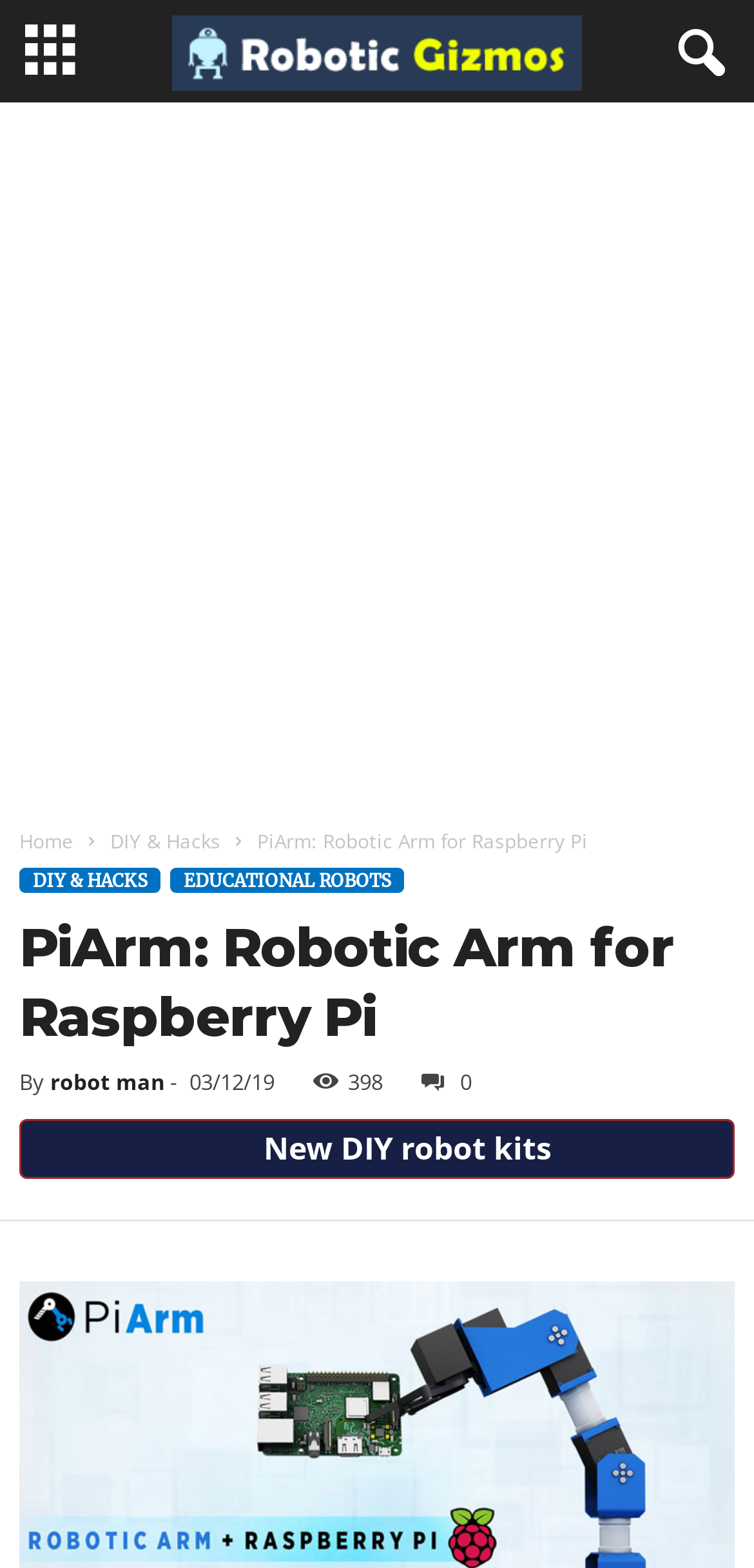Explain the webpage in detail.

The webpage is about the PiArm, a robotic arm kit for Raspberry Pi. At the top, there is a layout table spanning the entire width of the page. Below it, there is an insertion element that occupies the majority of the page's height. Within this insertion element, there is an iframe containing an advertisement.

On the top-left corner of the iframe, there are three links: "Home", "DIY & Hacks", and a title "PiArm: Robotic Arm for Raspberry Pi". Below these links, there are two more links: "DIY & HACKS" and "EDUCATIONAL ROBOTS". 

Following these links, there is a header section that spans almost the entire width of the page. Within this header, there is a heading with the same title "PiArm: Robotic Arm for Raspberry Pi". Below the heading, there is a section with the author's name "robot man", the date "03/12/19", and a counter showing "398" views. There is also a link with a thumbs-up icon.

Below this section, there is a link with a smiling face emoji "😎" and text "New DIY robot kits". This link contains an image of the smiling face emoji.